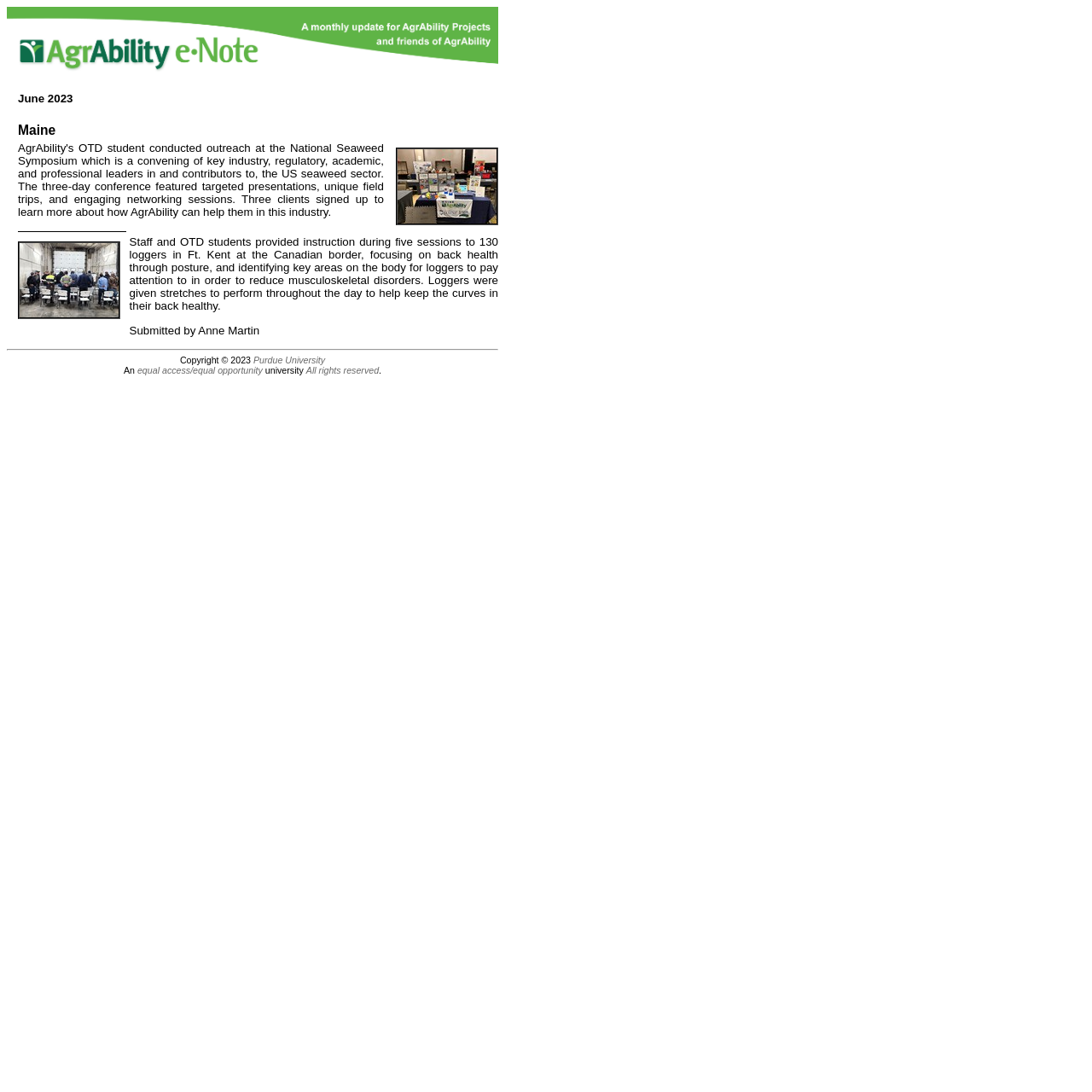Create an elaborate caption for the webpage.

The webpage is titled "AgrAbility e-Note" and features a banner image at the top left corner. Below the banner, the month and year "June 2023" are displayed. A heading "Maine" is positioned below, accompanied by an image of a table display in a large room with other booths.

A horizontal separator line divides the content, followed by an image of loggers standing in a large metal building. Below this image, a block of text describes an event where staff and students provided instruction to loggers on back health and posture, and how to reduce musculoskeletal disorders. The text also mentions the submission by Anne Martin.

Another horizontal separator line separates the content, leading to a footer section. In this section, the copyright information "Copyright © 2023" is displayed, along with links to "Purdue University" and "equal access/equal opportunity", as well as a statement indicating that the university is an equal access/equal opportunity institution. The phrase "All rights reserved" is also linked, followed by a period.